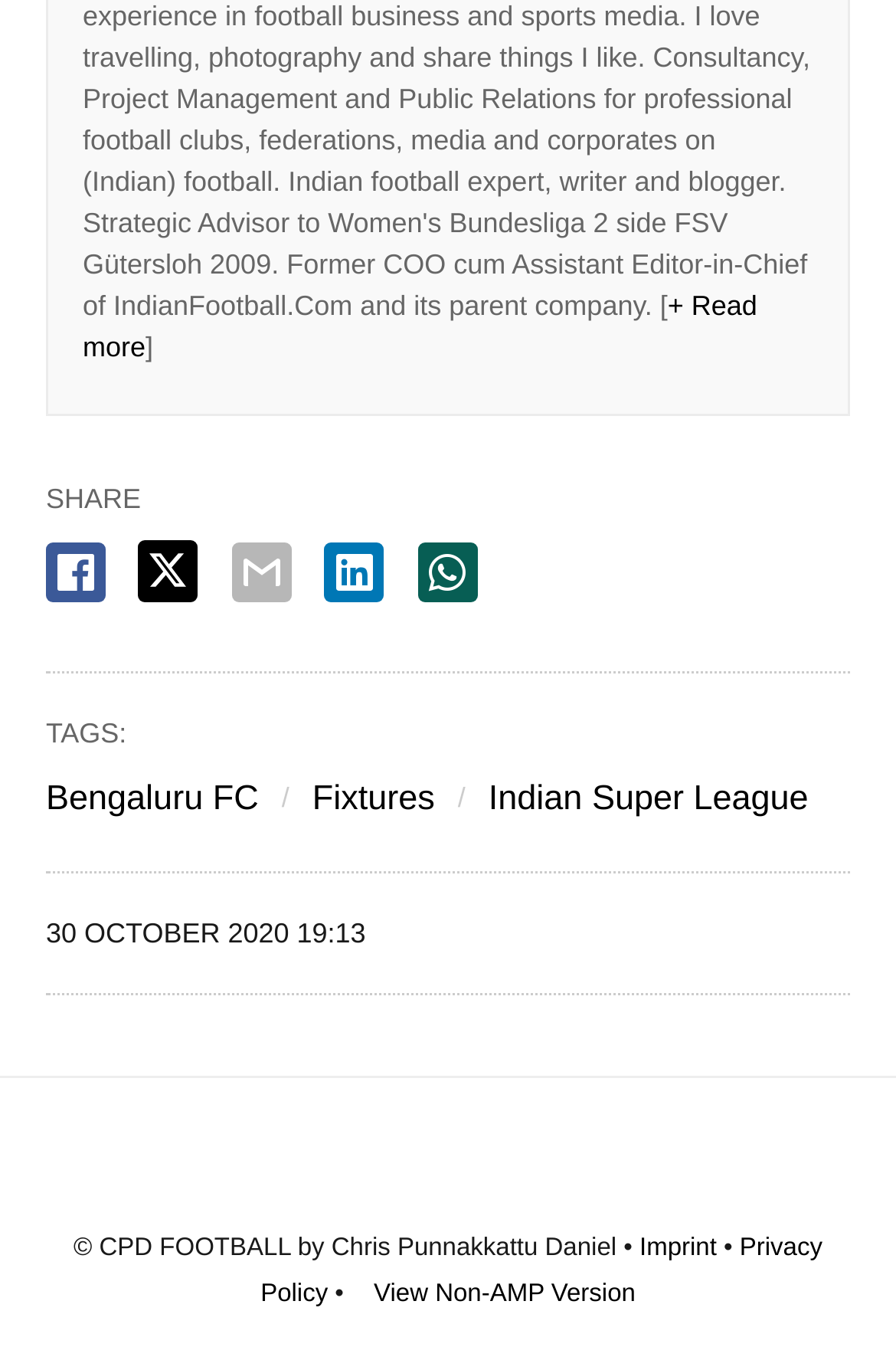Could you please study the image and provide a detailed answer to the question:
What is the copyright information?

The copyright information is 'CPD FOOTBALL by Chris Punnakkattu Daniel', which indicates that the content is owned by Chris Punnakkattu Daniel and is part of CPD FOOTBALL, as indicated by the static text '© CPD FOOTBALL by Chris Punnakkattu Daniel' on the webpage.